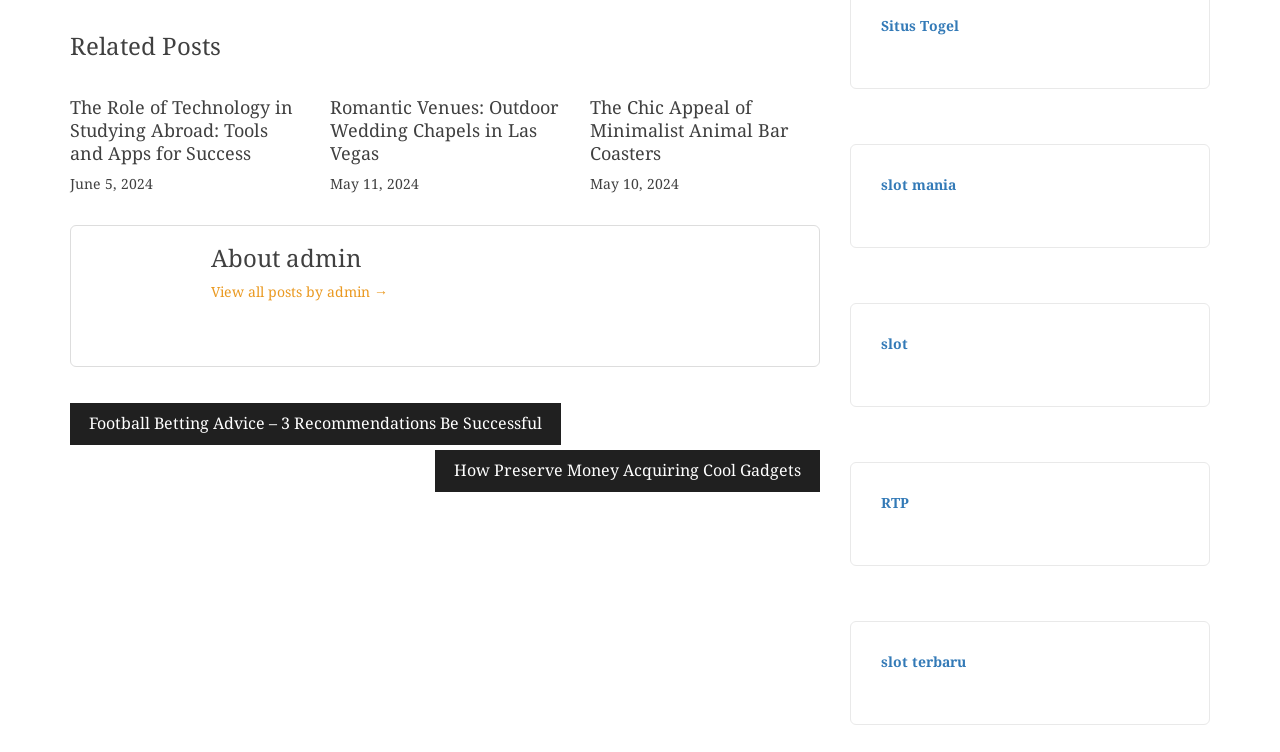Please identify the bounding box coordinates of the element I need to click to follow this instruction: "Visit the Situs Togel website".

[0.688, 0.024, 0.749, 0.045]